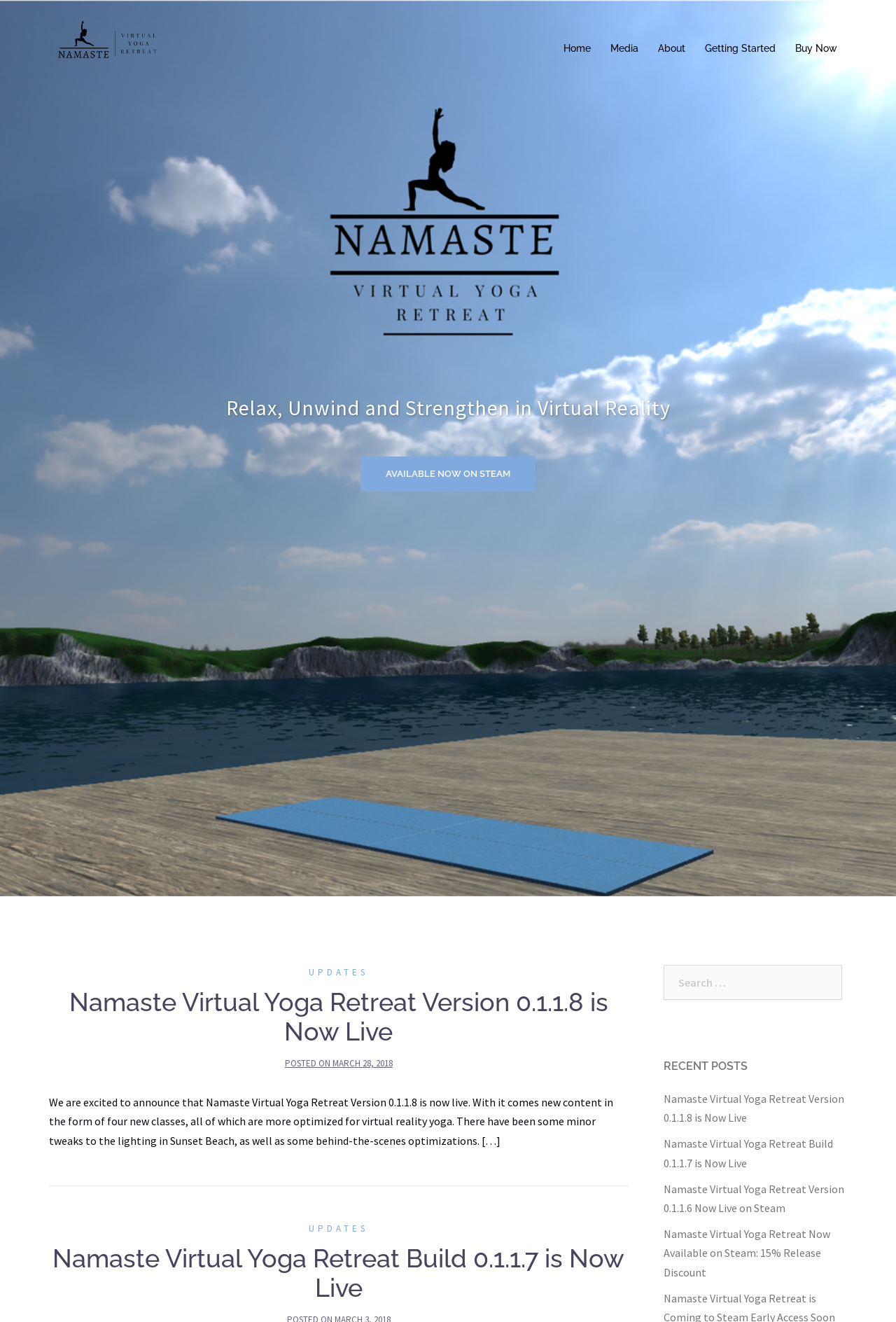Please identify the bounding box coordinates of the region to click in order to complete the given instruction: "Read the 'Namaste Virtual Yoga Retreat Version 0.1.1.8 is Now Live' article". The coordinates should be four float numbers between 0 and 1, i.e., [left, top, right, bottom].

[0.055, 0.747, 0.701, 0.797]